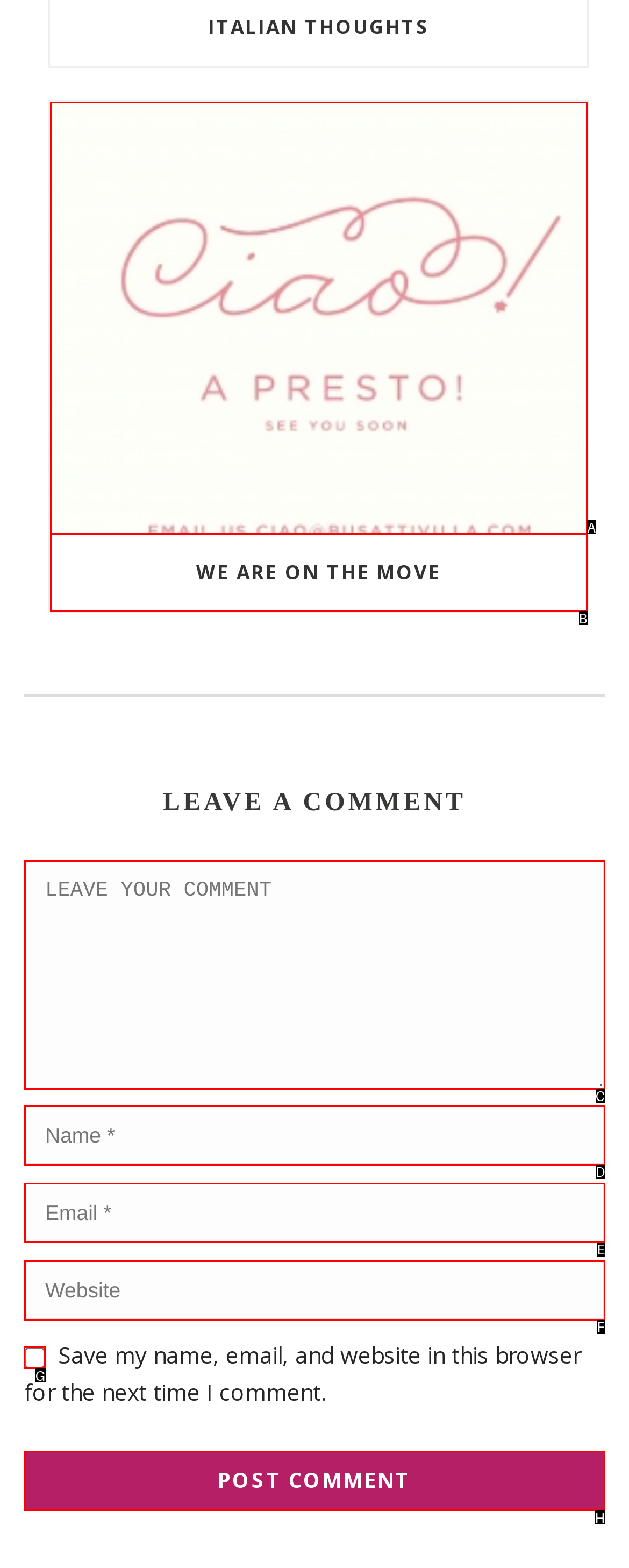Indicate the letter of the UI element that should be clicked to accomplish the task: Check the save my information checkbox. Answer with the letter only.

G